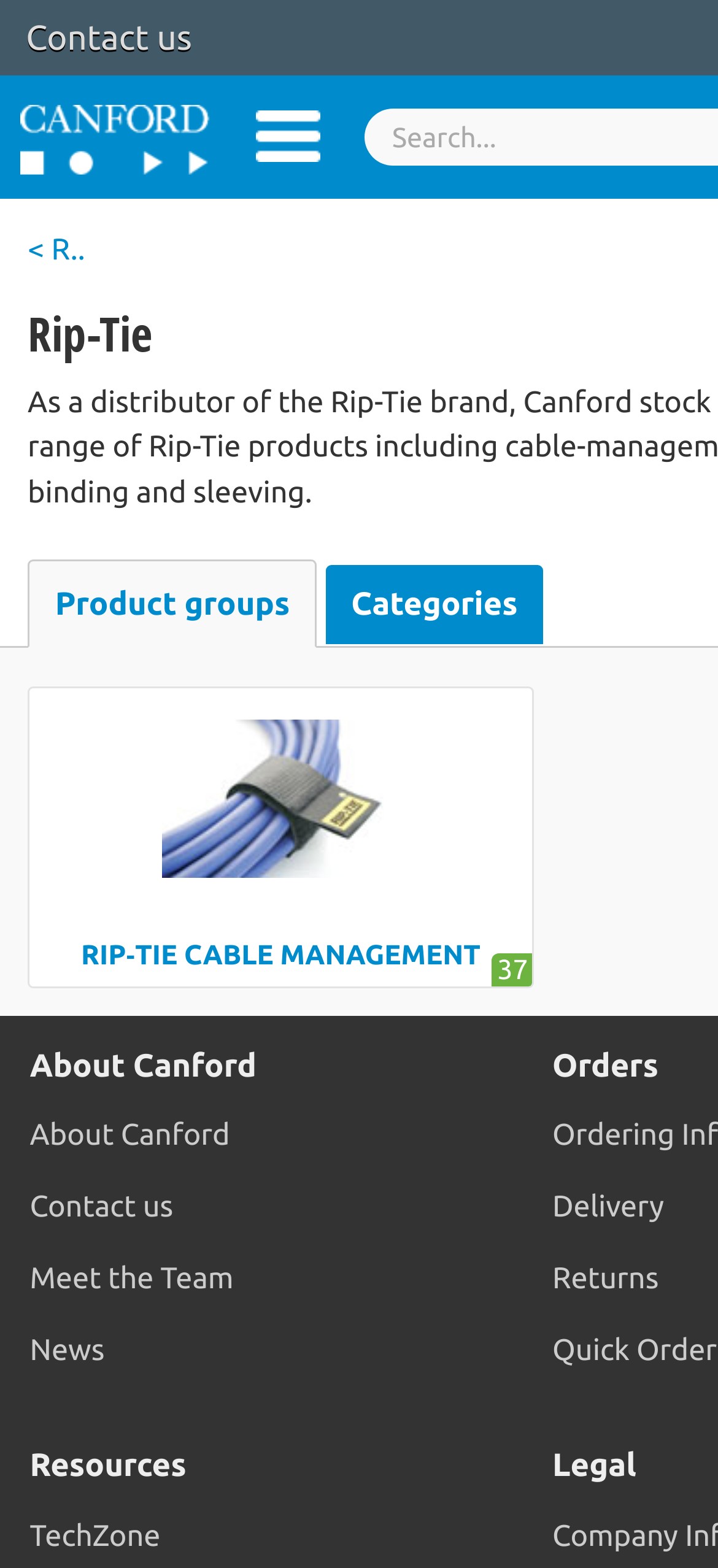Please give a one-word or short phrase response to the following question: 
What is the category of the product described?

Cable management